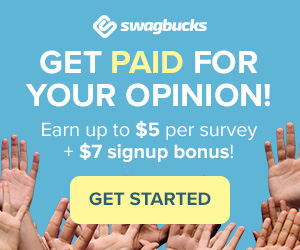What is the purpose of the background image?
Using the picture, provide a one-word or short phrase answer.

Symbolizing participation